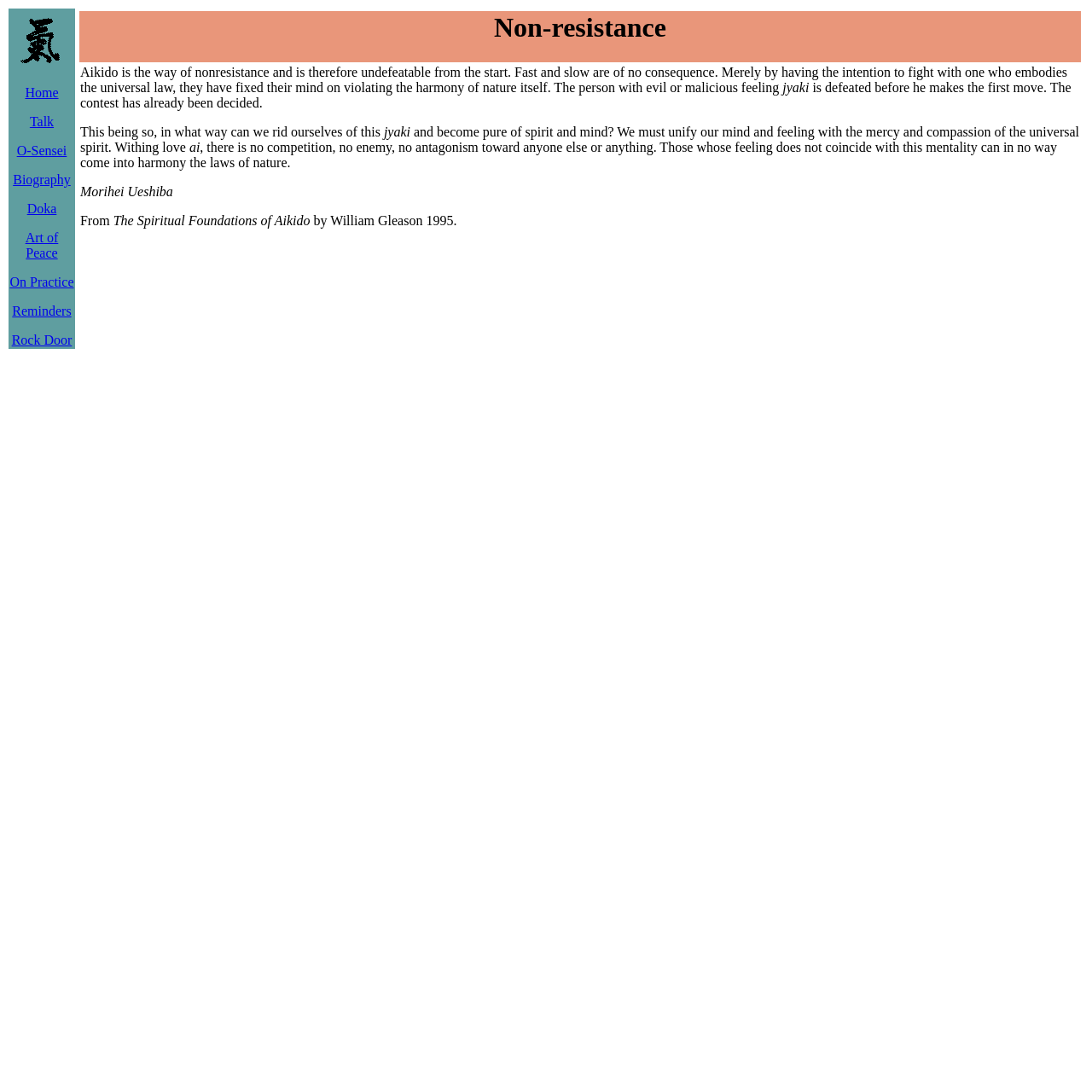What is the first link in the top navigation bar?
Respond to the question with a single word or phrase according to the image.

Home